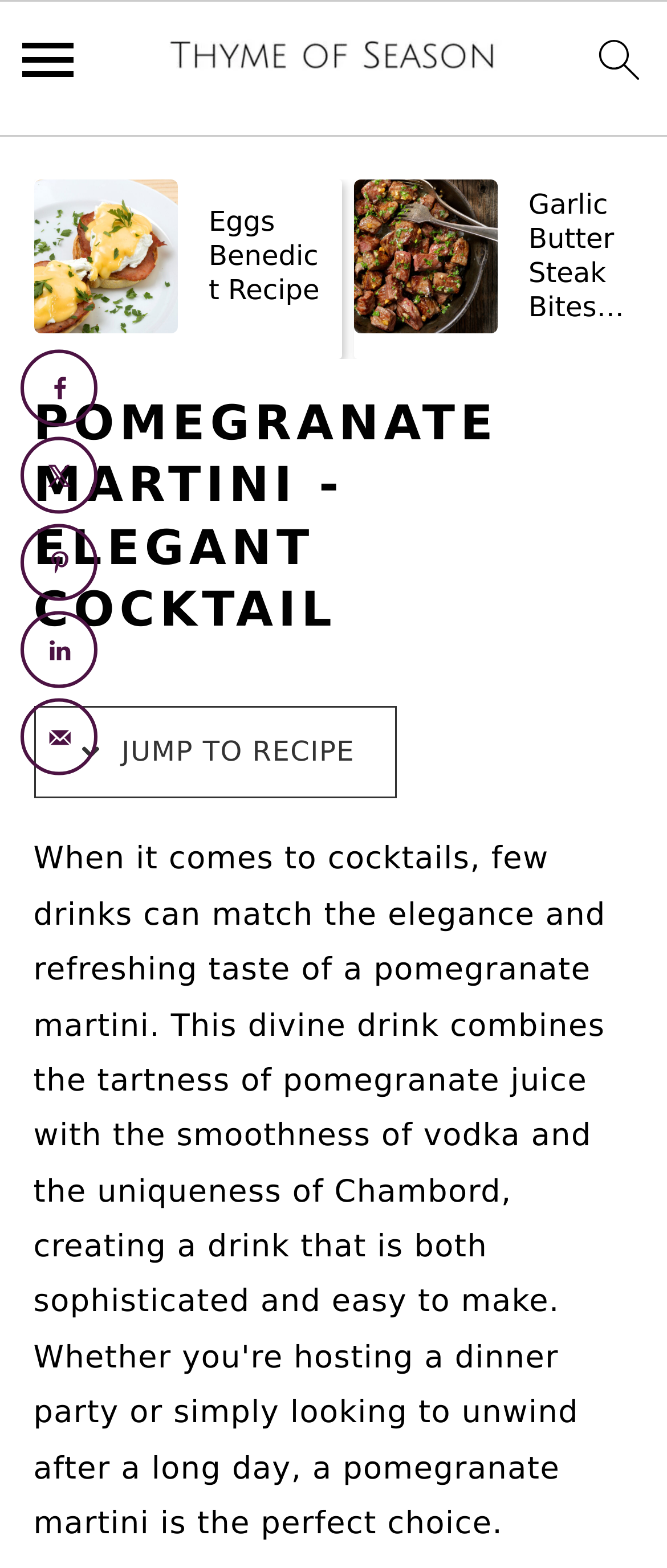How many social sharing options are available?
Give a single word or phrase as your answer by examining the image.

5